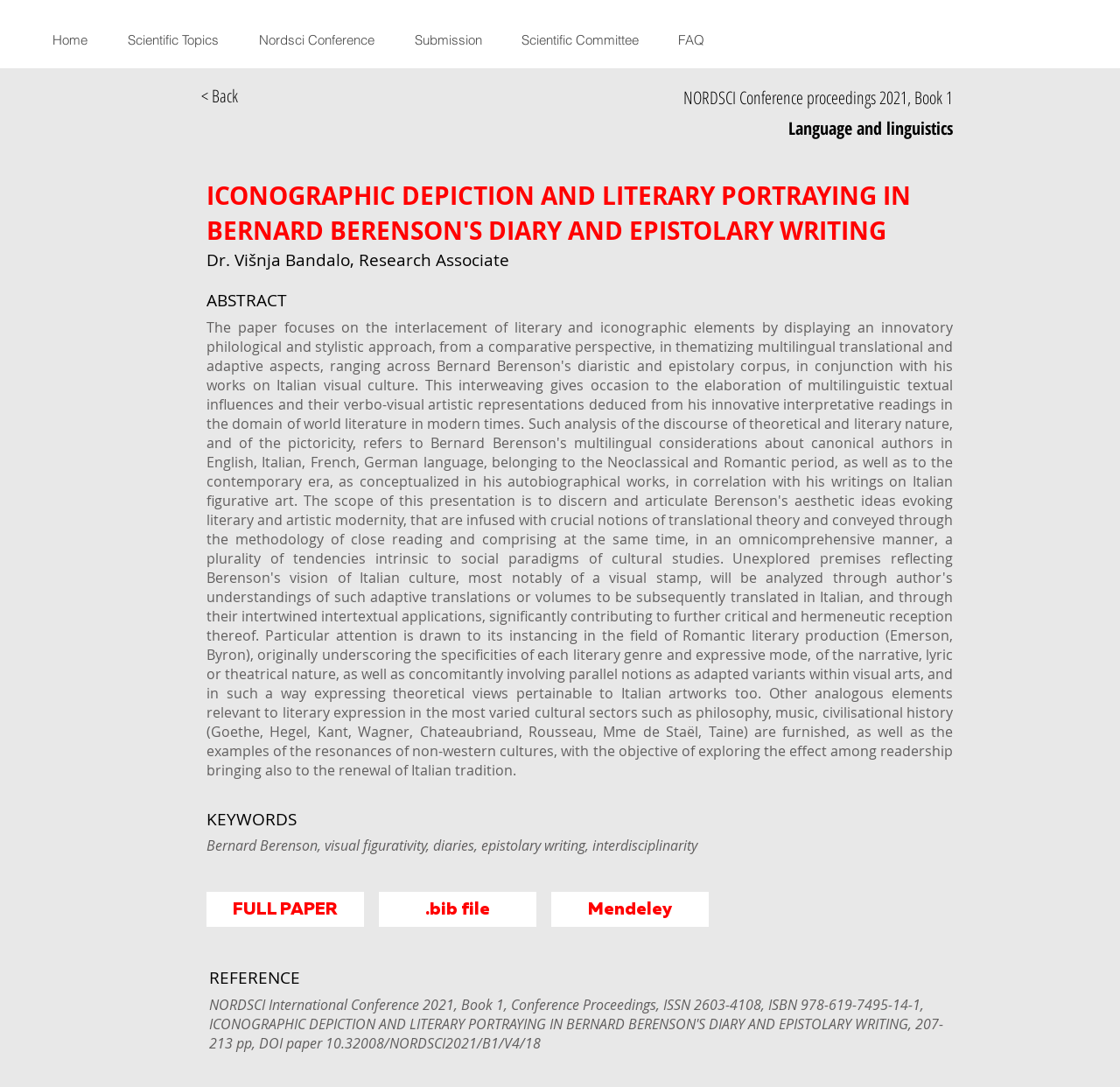Identify the bounding box coordinates of the part that should be clicked to carry out this instruction: "go to home page".

[0.035, 0.024, 0.102, 0.05]